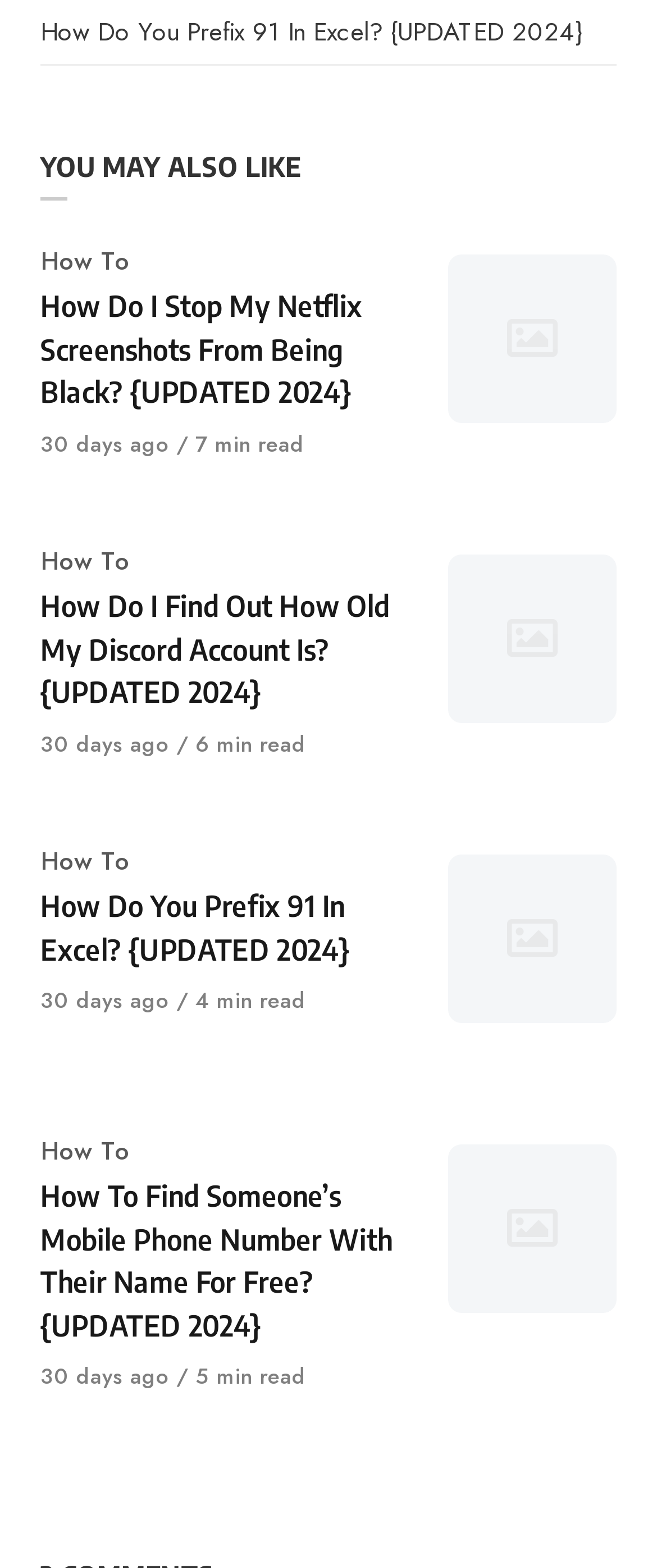Answer this question using a single word or a brief phrase:
What is the category of the first article?

How To